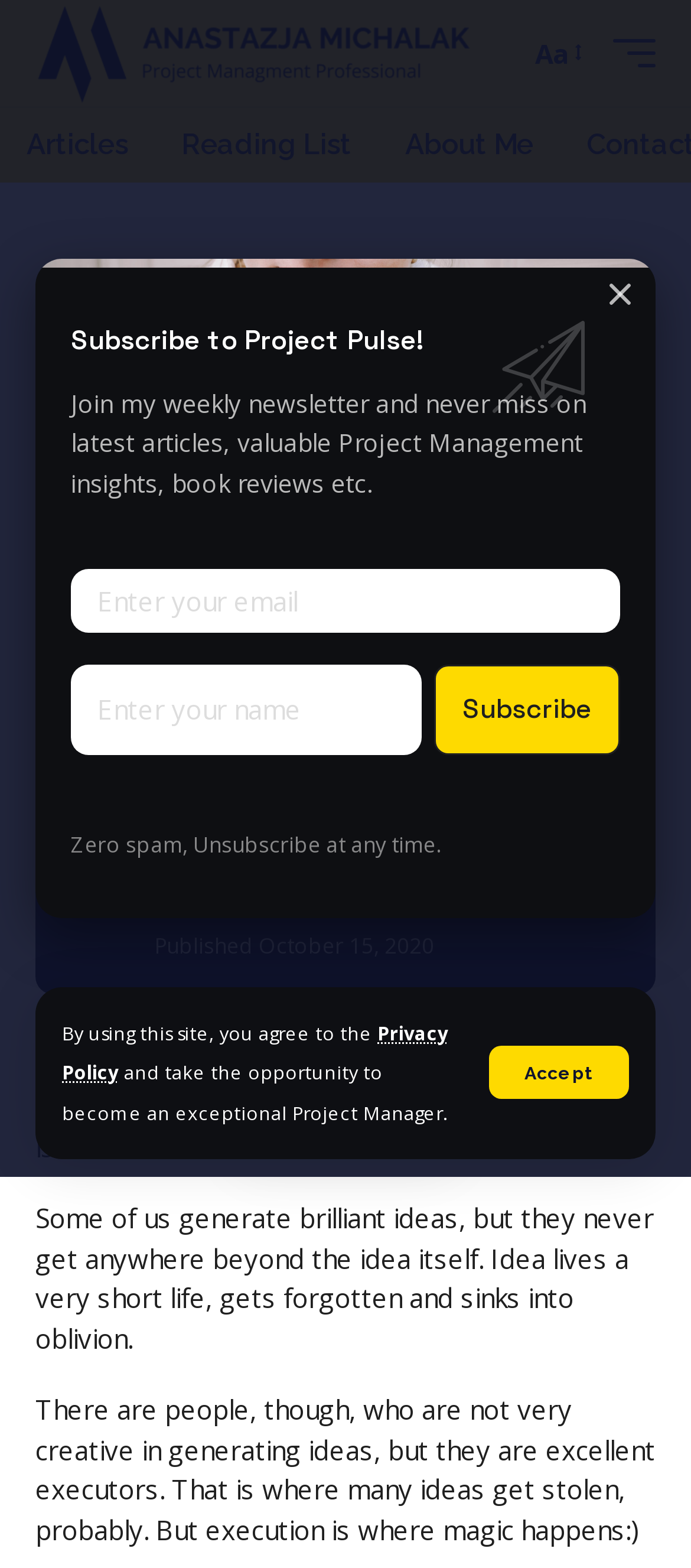Find the bounding box coordinates of the element I should click to carry out the following instruction: "Click on Anastazja Michalak's profile".

[0.051, 0.0, 0.692, 0.068]